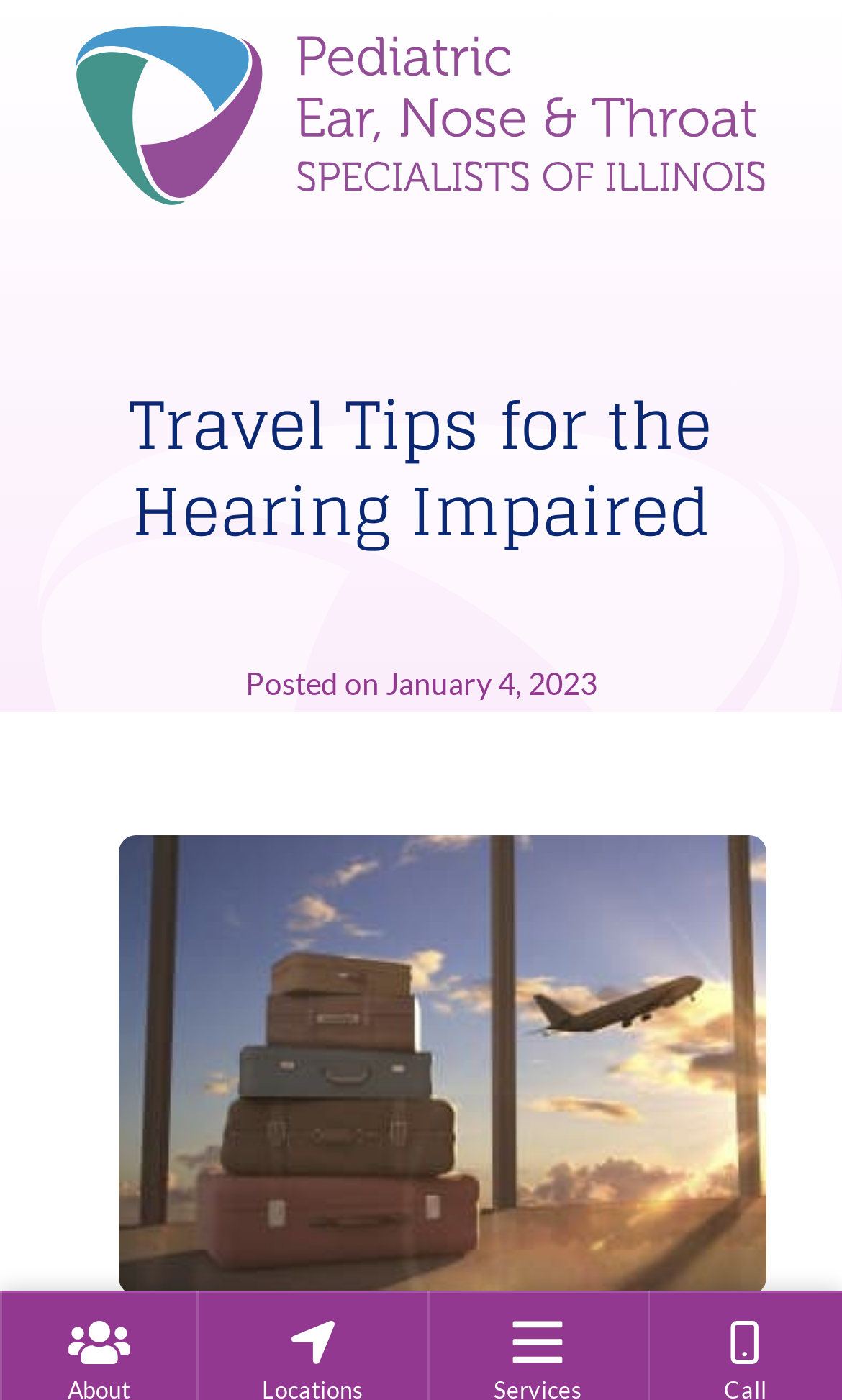What is the date of the blog post?
Answer the question in a detailed and comprehensive manner.

The date of the blog post is found in the time element, which is a child of the StaticText element containing the text 'Posted on'. The date is explicitly stated as January 4, 2023.